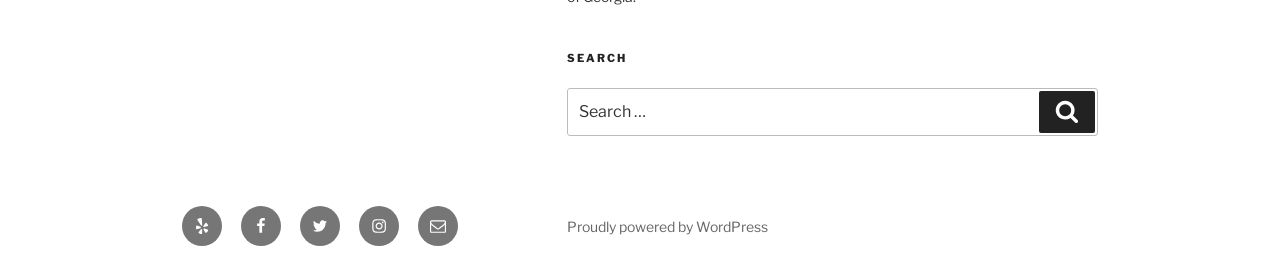Determine the bounding box coordinates in the format (top-left x, top-left y, bottom-right x, bottom-right y). Ensure all values are floating point numbers between 0 and 1. Identify the bounding box of the UI element described by: Castle Crest Construction LLC, Texas

None